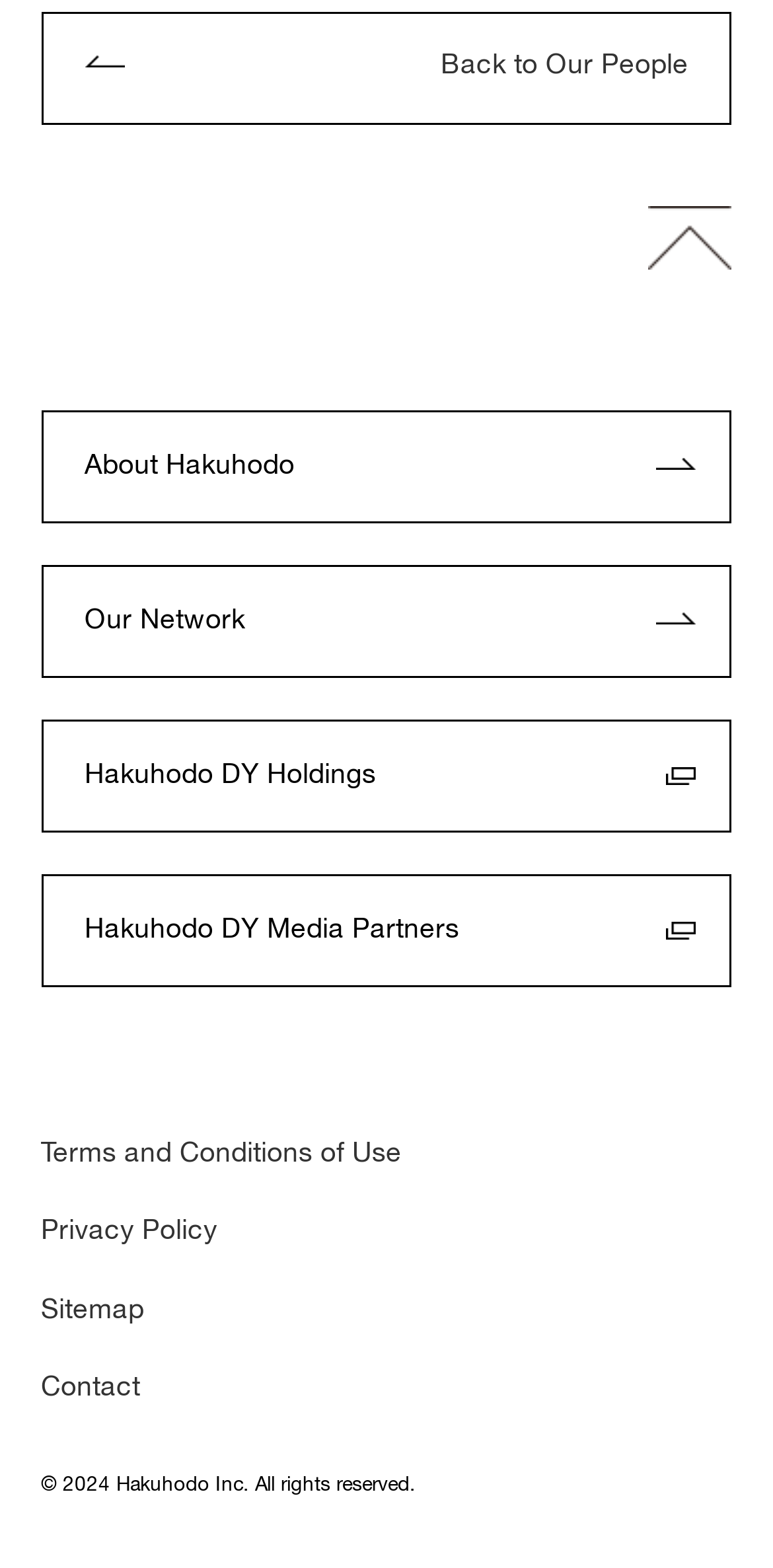Using the format (top-left x, top-left y, bottom-right x, bottom-right y), and given the element description, identify the bounding box coordinates within the screenshot: Hakuhodo DY Holdings

[0.053, 0.459, 0.947, 0.531]